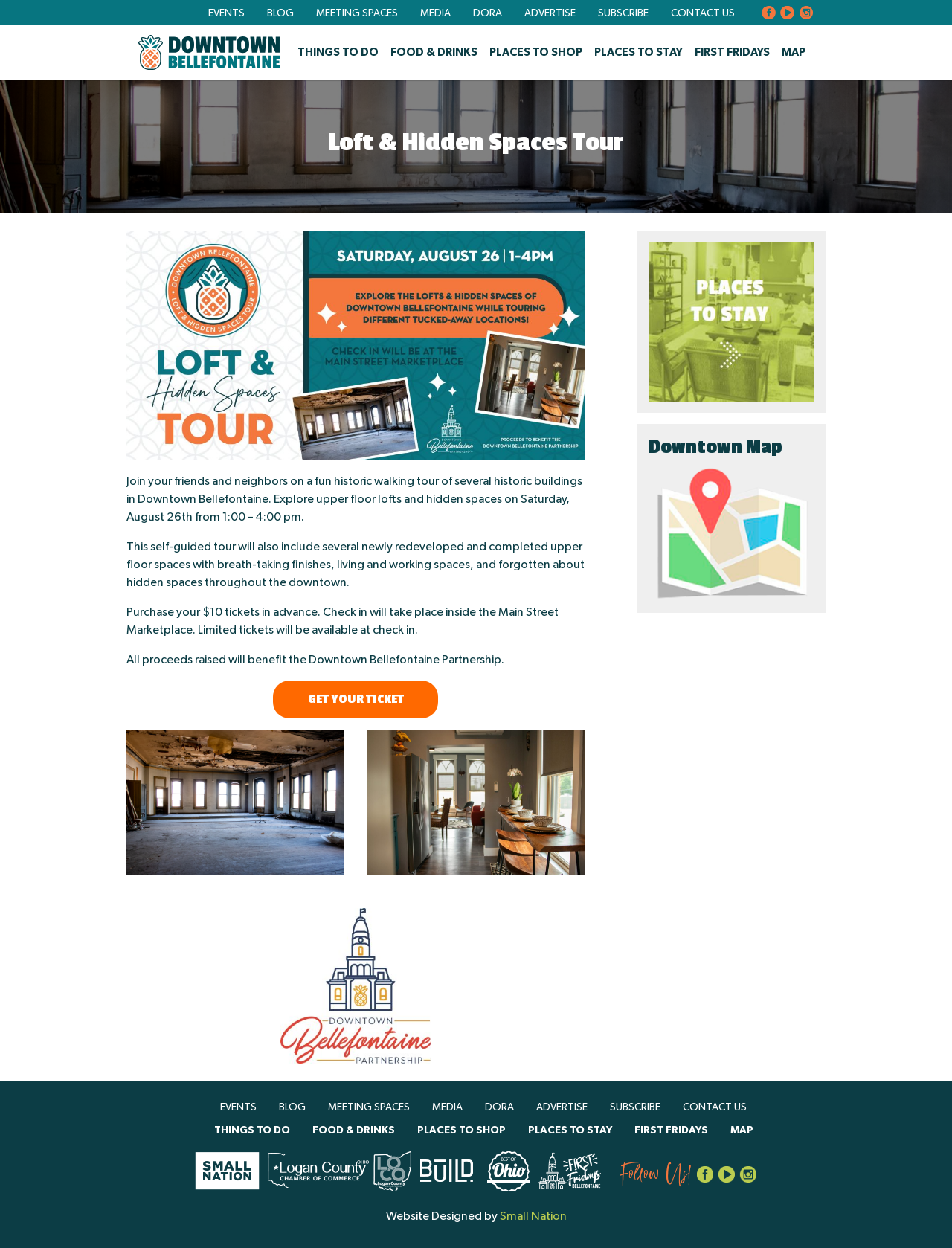Please specify the bounding box coordinates in the format (top-left x, top-left y, bottom-right x, bottom-right y), with all values as floating point numbers between 0 and 1. Identify the bounding box of the UI element described by: Food & Drinks

[0.328, 0.9, 0.414, 0.912]